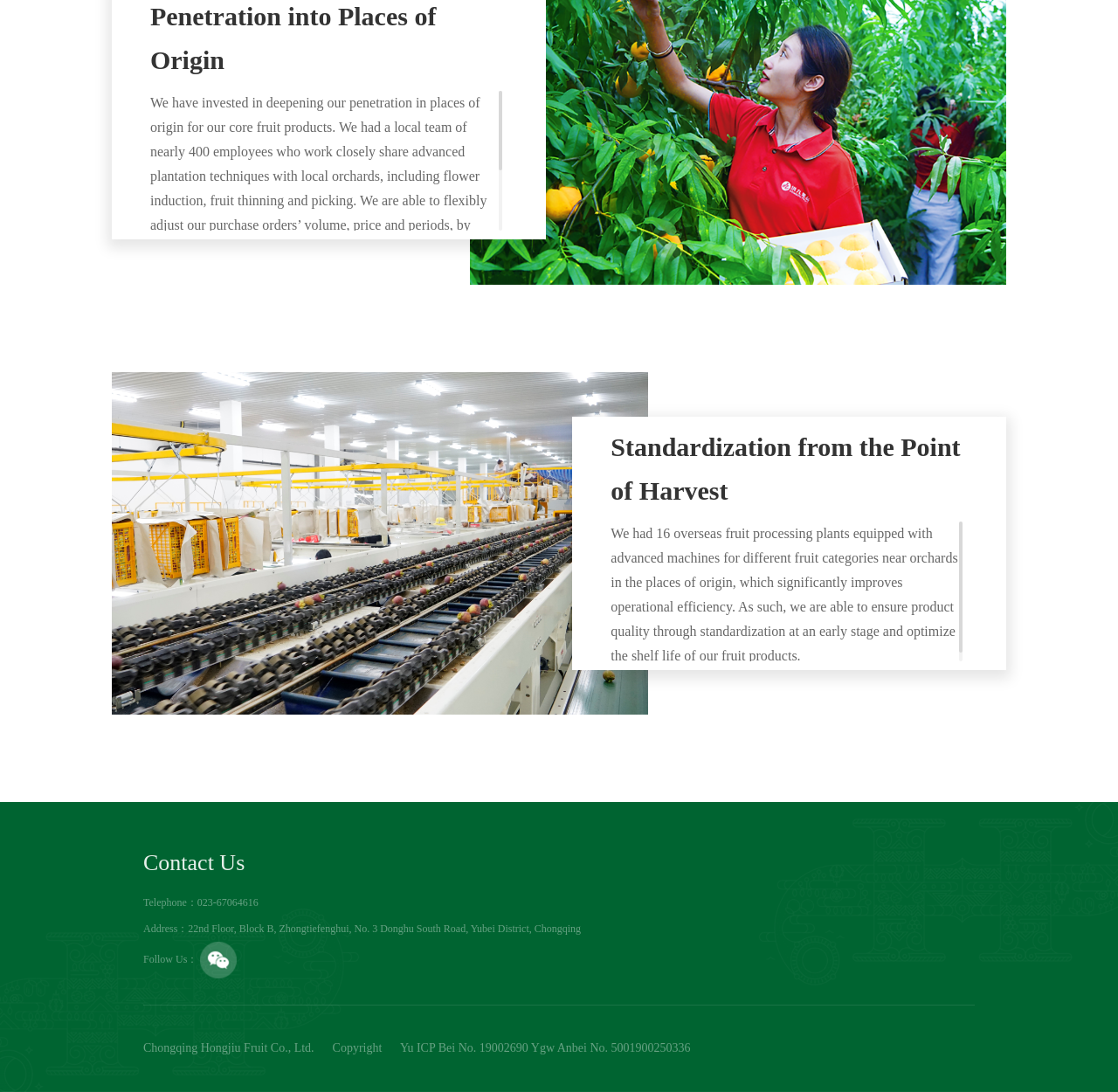What is the company's address?
Please answer the question with as much detail as possible using the screenshot.

The company's address is 22nd Floor, Block B, Zhongtiefenghui, No. 3 Donghu South Road, Yubei District, Chongqing, as indicated in the 'Contact Us' section at the bottom of the webpage.